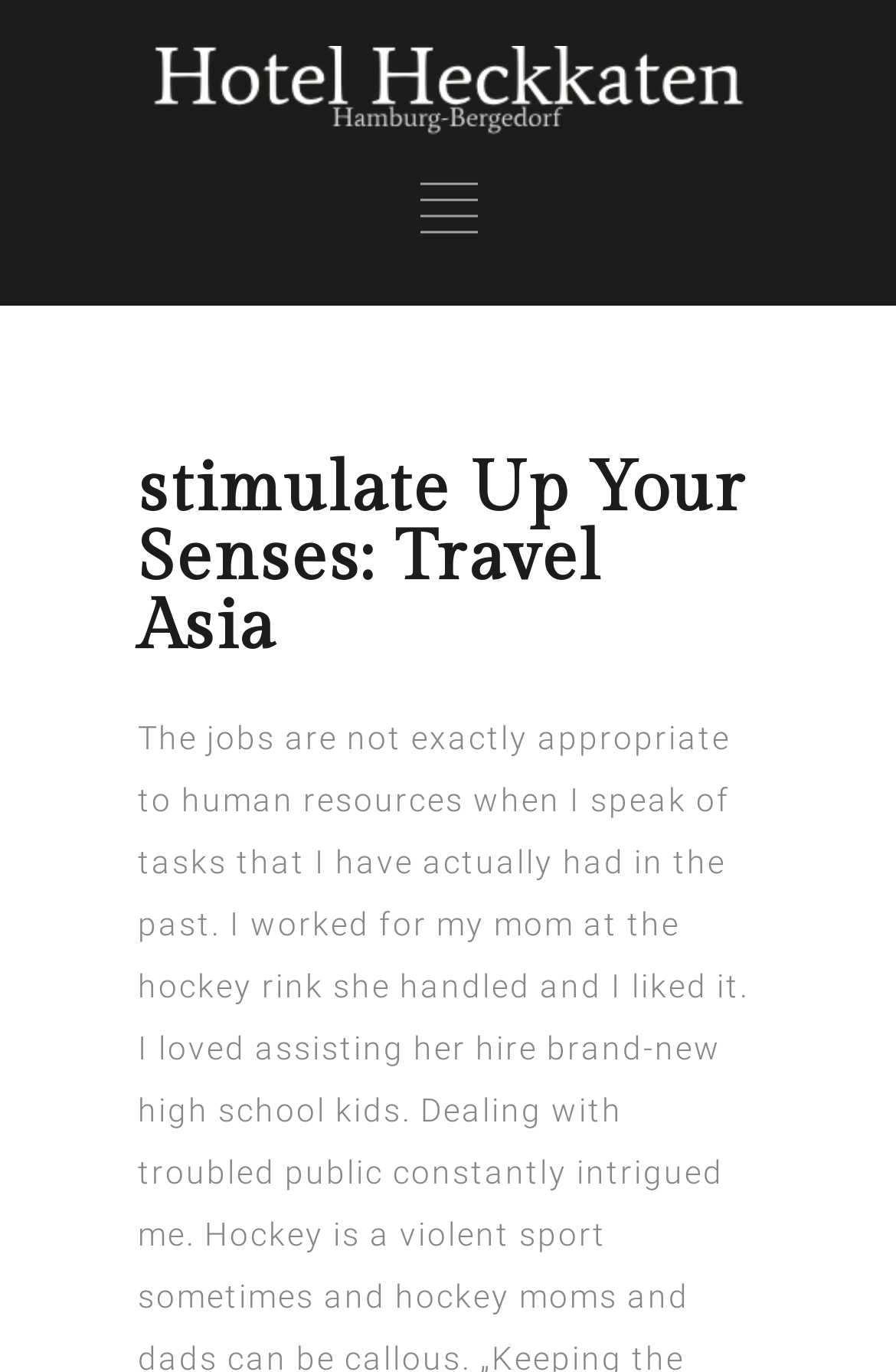Extract the main headline from the webpage and generate its text.

stimulate Up Your Senses: Travel Asia